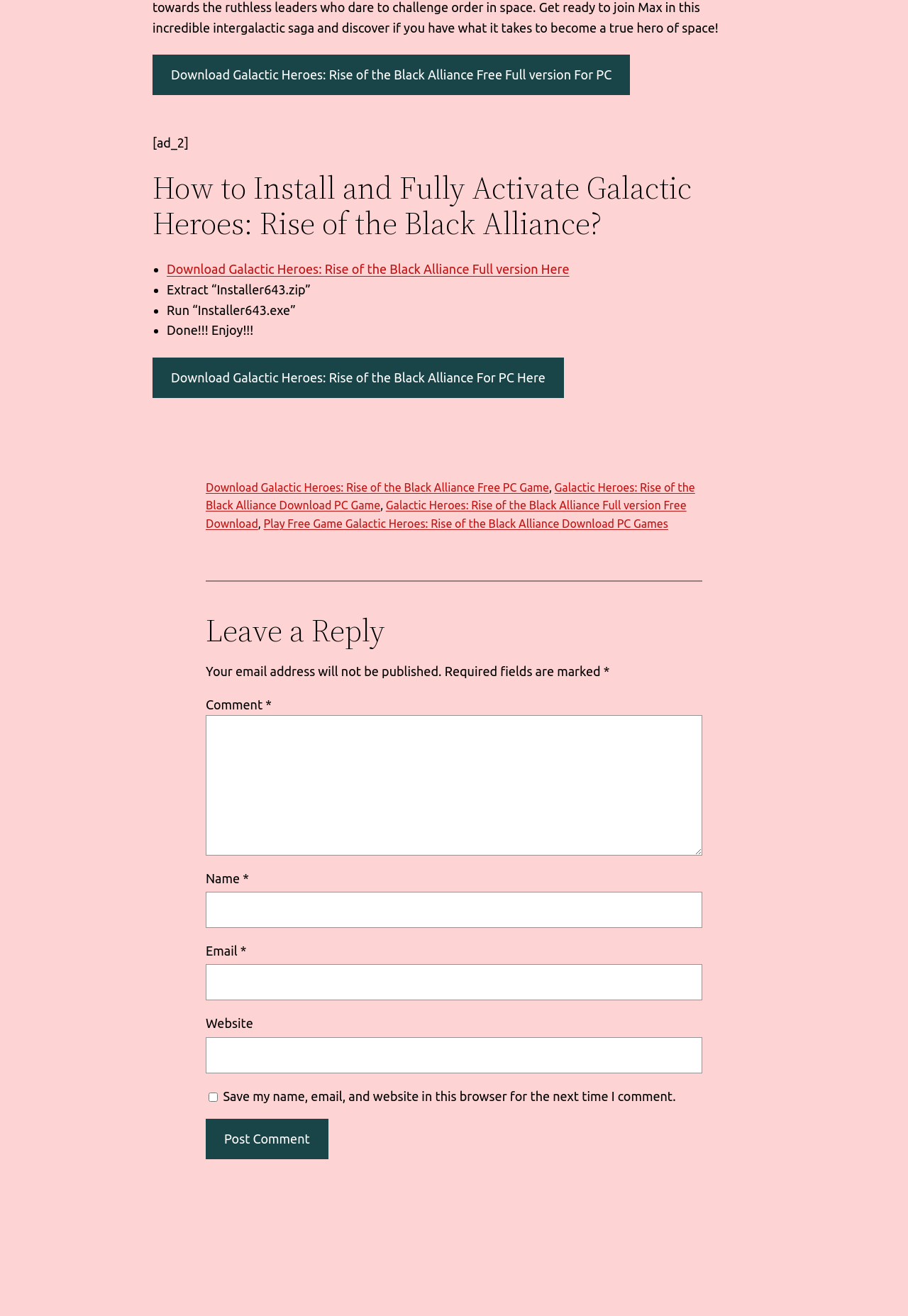Locate the bounding box coordinates of the segment that needs to be clicked to meet this instruction: "View the 'FAMILY SESSIONS' page".

None